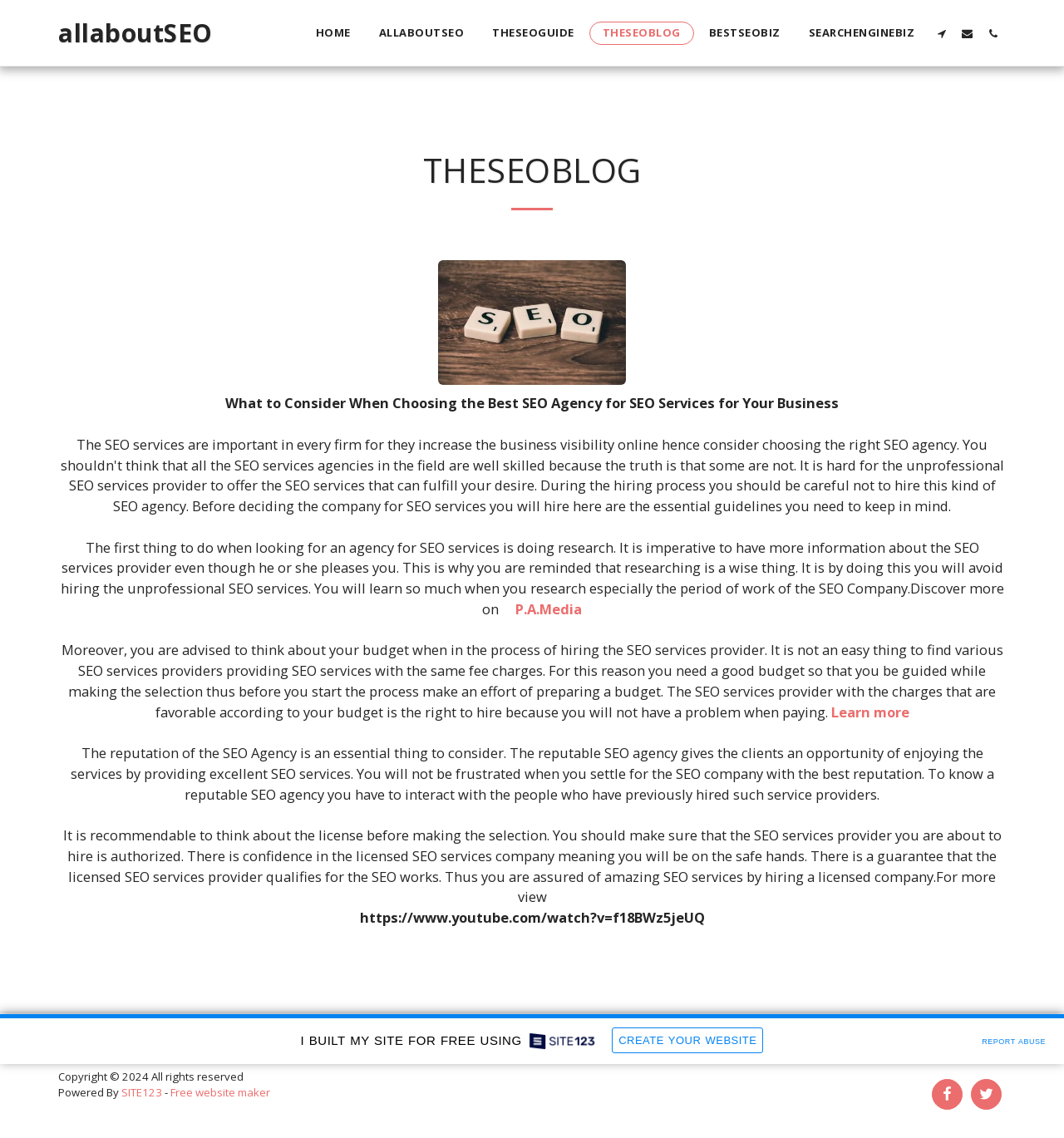Please mark the bounding box coordinates of the area that should be clicked to carry out the instruction: "Report abuse".

[0.917, 0.906, 0.988, 0.921]